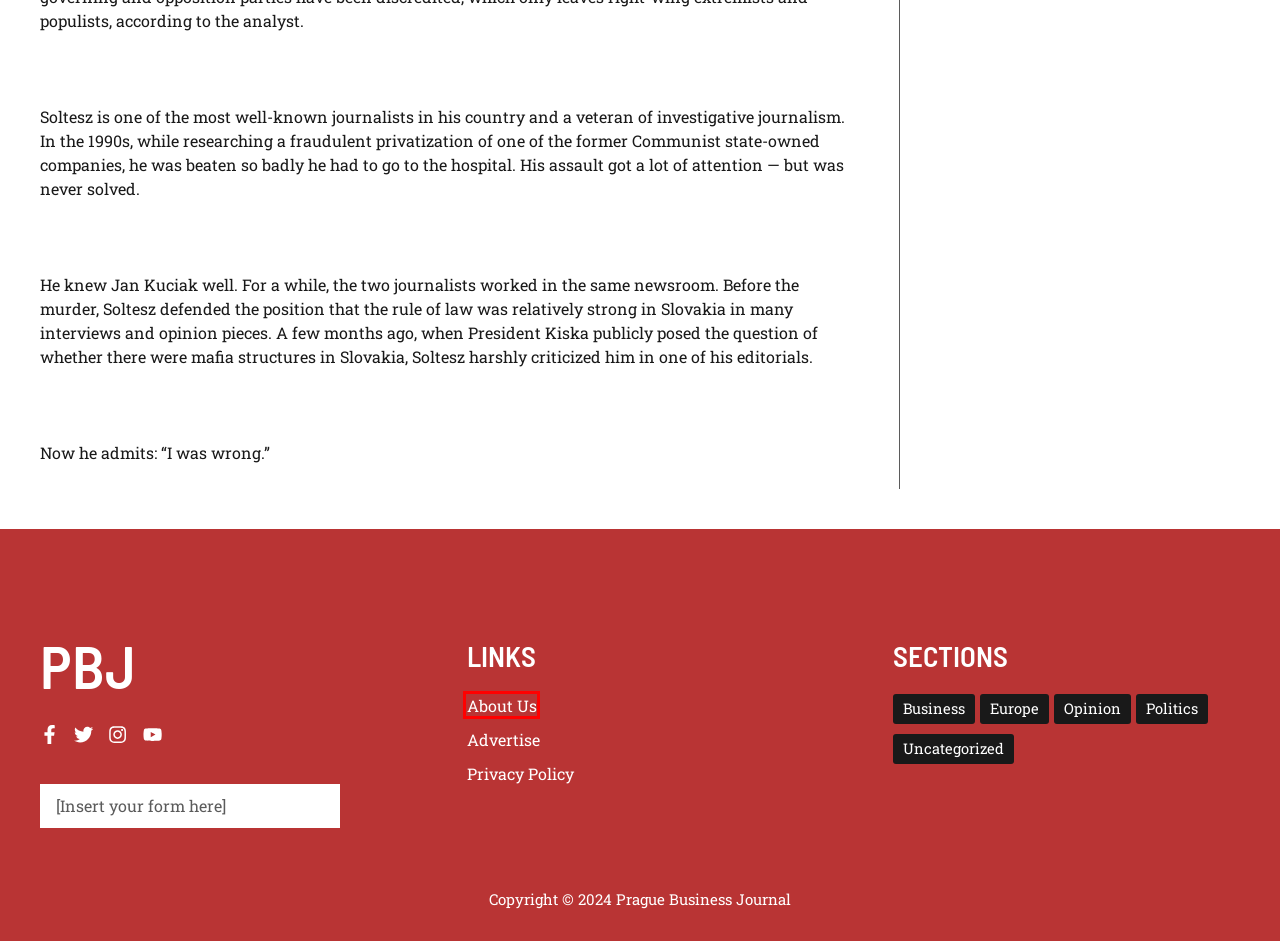Look at the screenshot of a webpage where a red rectangle bounding box is present. Choose the webpage description that best describes the new webpage after clicking the element inside the red bounding box. Here are the candidates:
A. Politics Archives - Prague Business Journal
B. About Prague Business Journal - Prague Business Journal
C. Is the Czech Republic on the verge of legalizing same-sex marriage? - Prague Business Journal
D. Business Archives - Prague Business Journal
E. Residents to get up to CZK 16,000 for Electricity, Gas, and Heating - Prague Business Journal
F. Uncategorized Archives - Prague Business Journal
G. Opinion Archives - Prague Business Journal
H. Ndrangheta Archives - Prague Business Journal

B